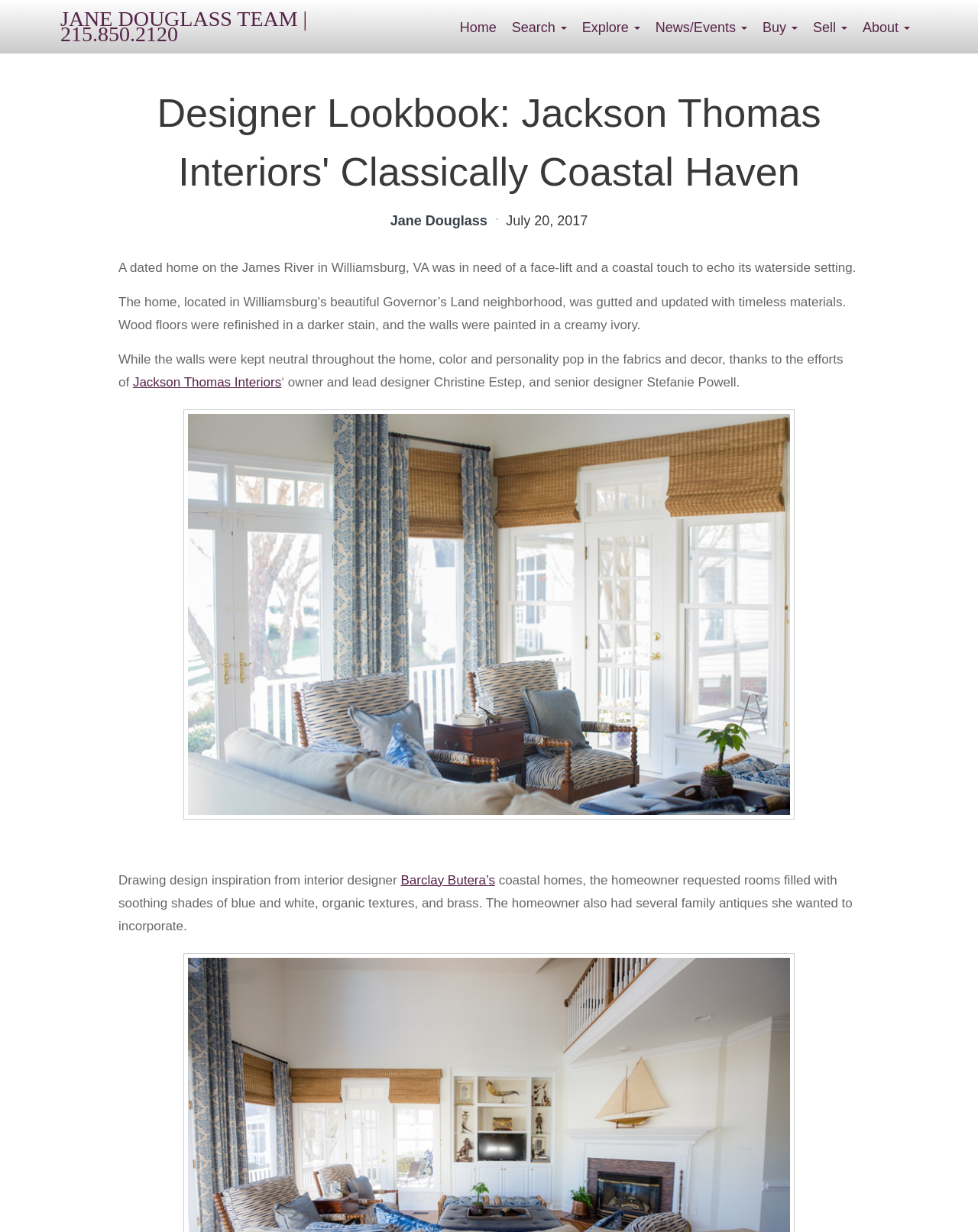Could you find the bounding box coordinates of the clickable area to complete this instruction: "View news and events"?

[0.662, 0.0, 0.772, 0.043]